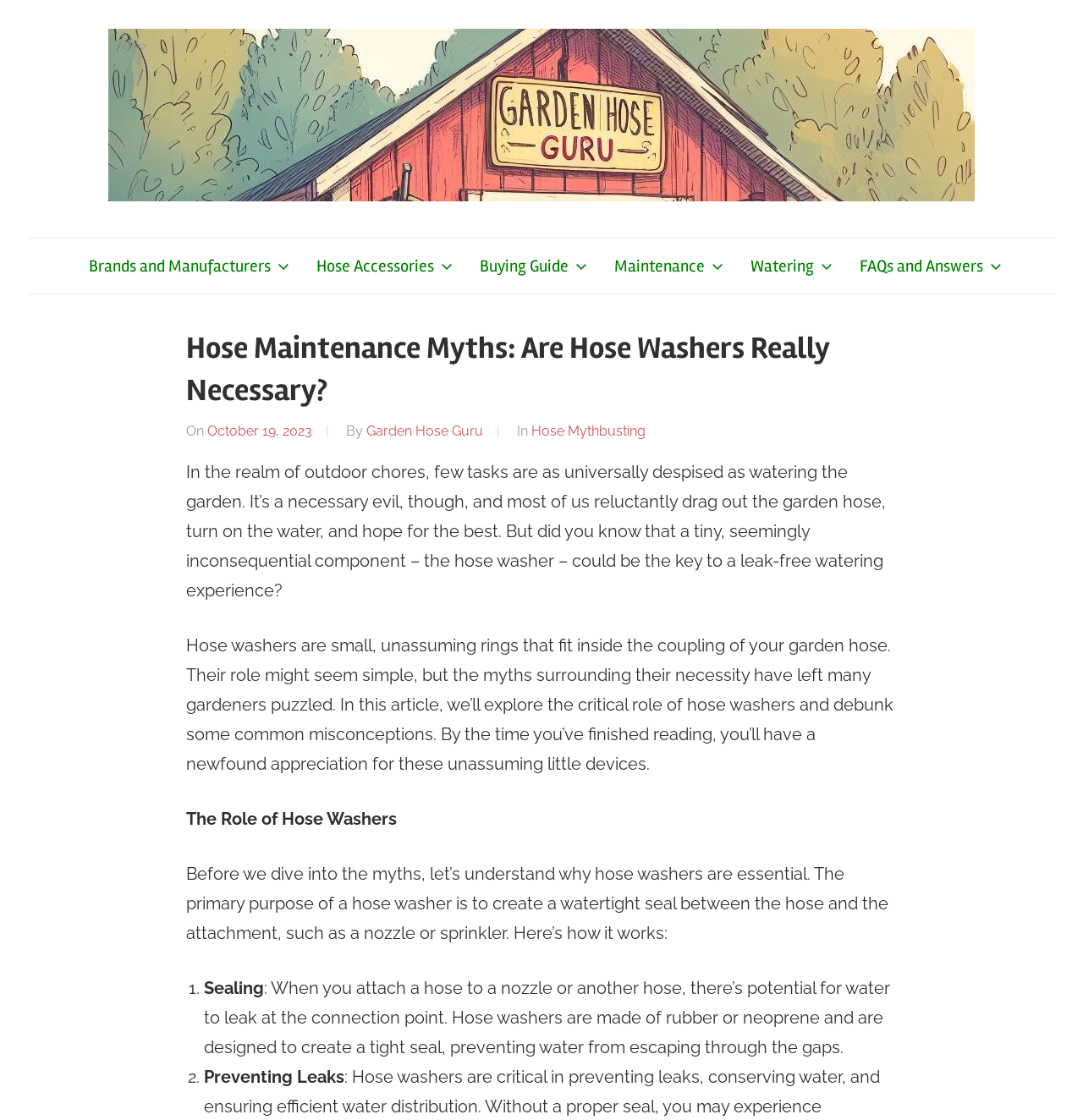What is the topic of the article?
Please respond to the question with a detailed and informative answer.

The topic of the article can be inferred from the heading 'Hose Maintenance Myths: Are Hose Washers Really Necessary?' and the content of the article, which explores the myths surrounding the necessity of hose washers.